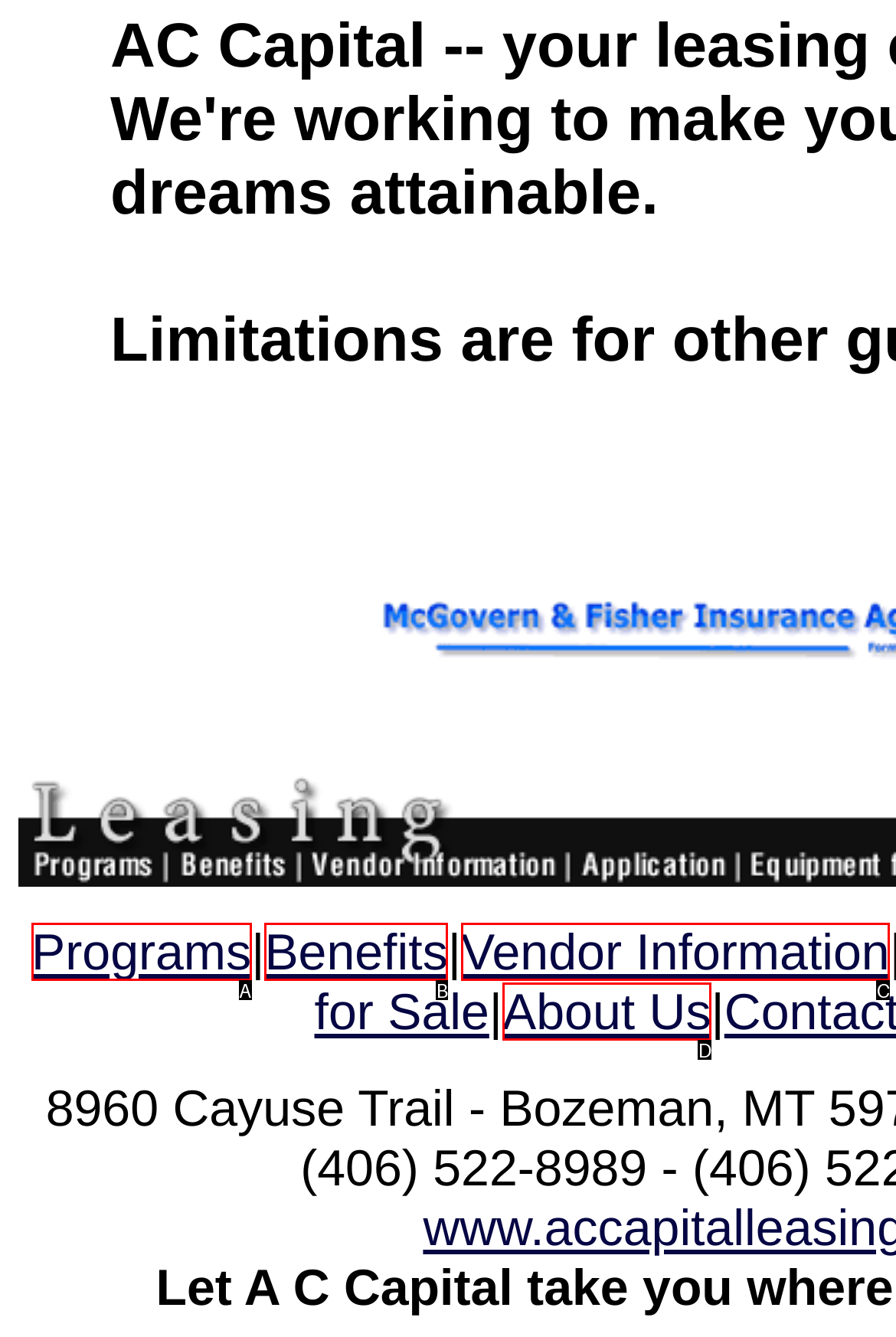Using the provided description: About Us, select the most fitting option and return its letter directly from the choices.

D